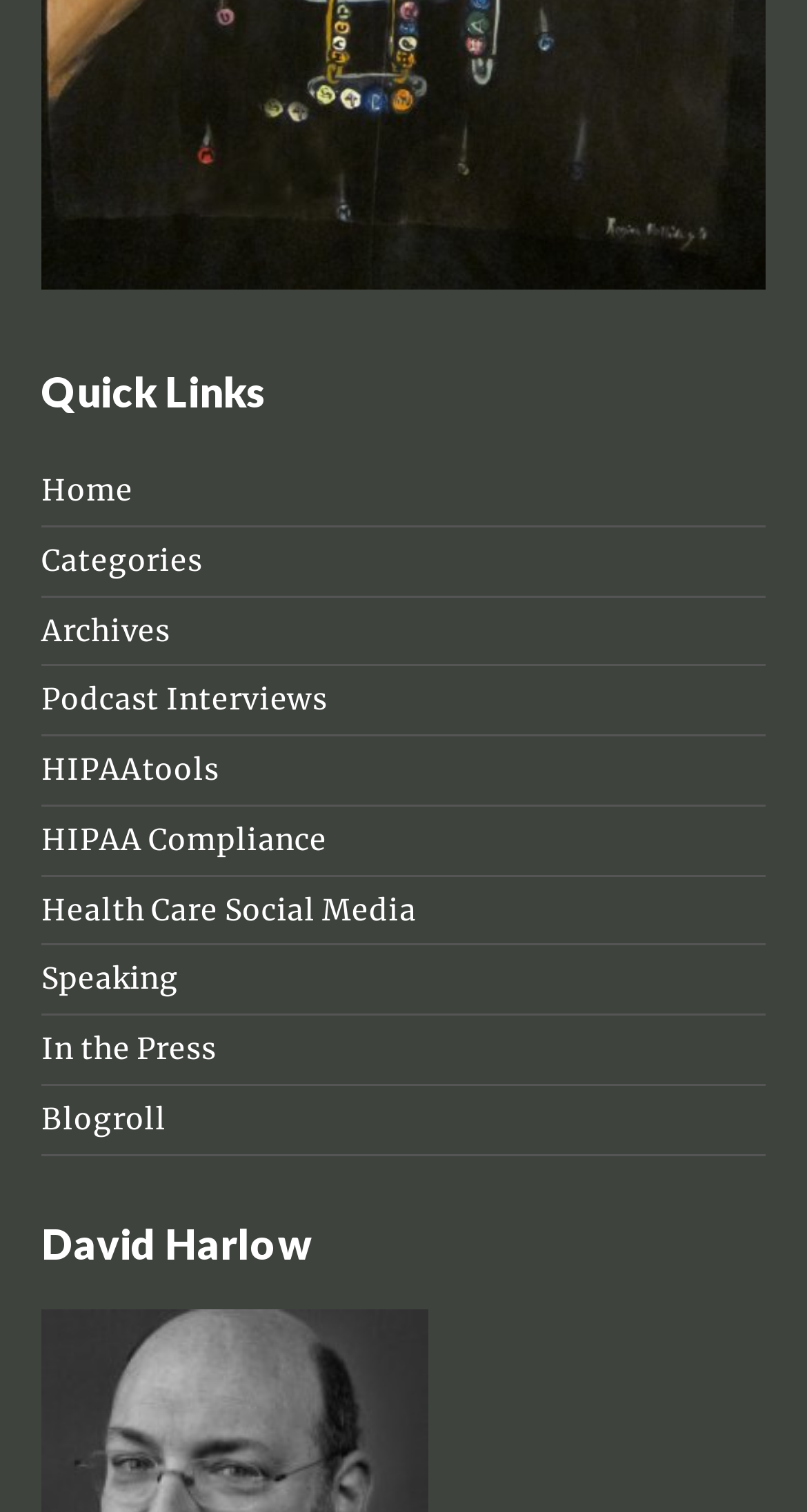Answer succinctly with a single word or phrase:
What is the last link under 'Quick Links'?

In the Press